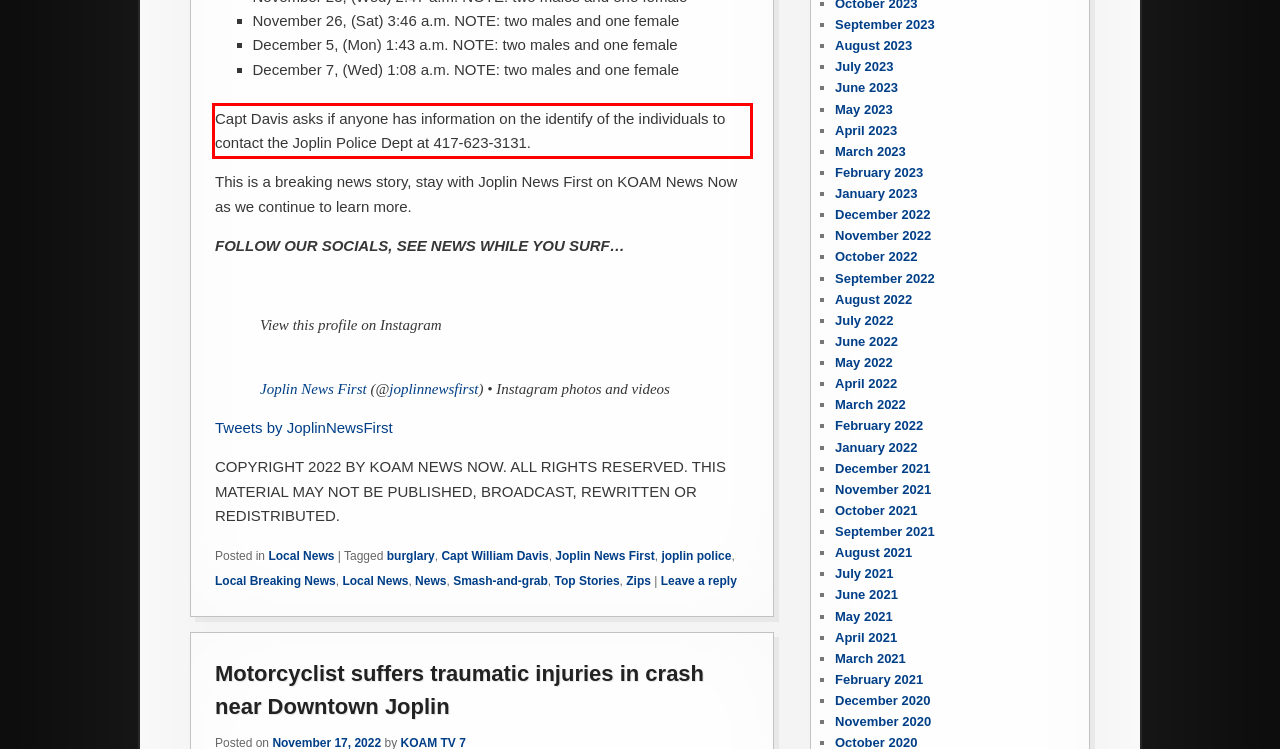Extract and provide the text found inside the red rectangle in the screenshot of the webpage.

Capt Davis asks if anyone has information on the identify of the individuals to contact the Joplin Police Dept at 417-623-3131.